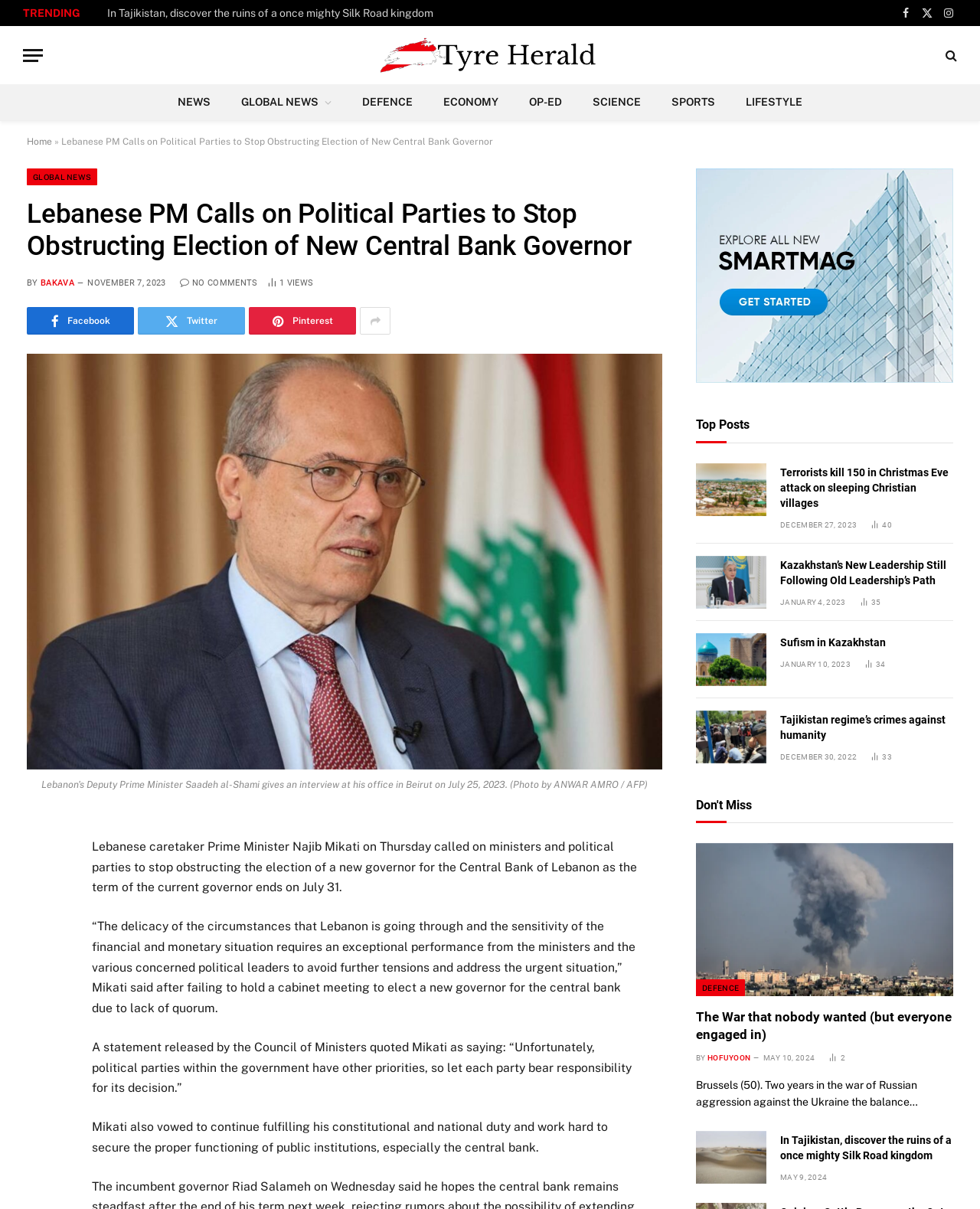Provide the bounding box coordinates of the HTML element this sentence describes: "Bakava".

[0.041, 0.23, 0.076, 0.238]